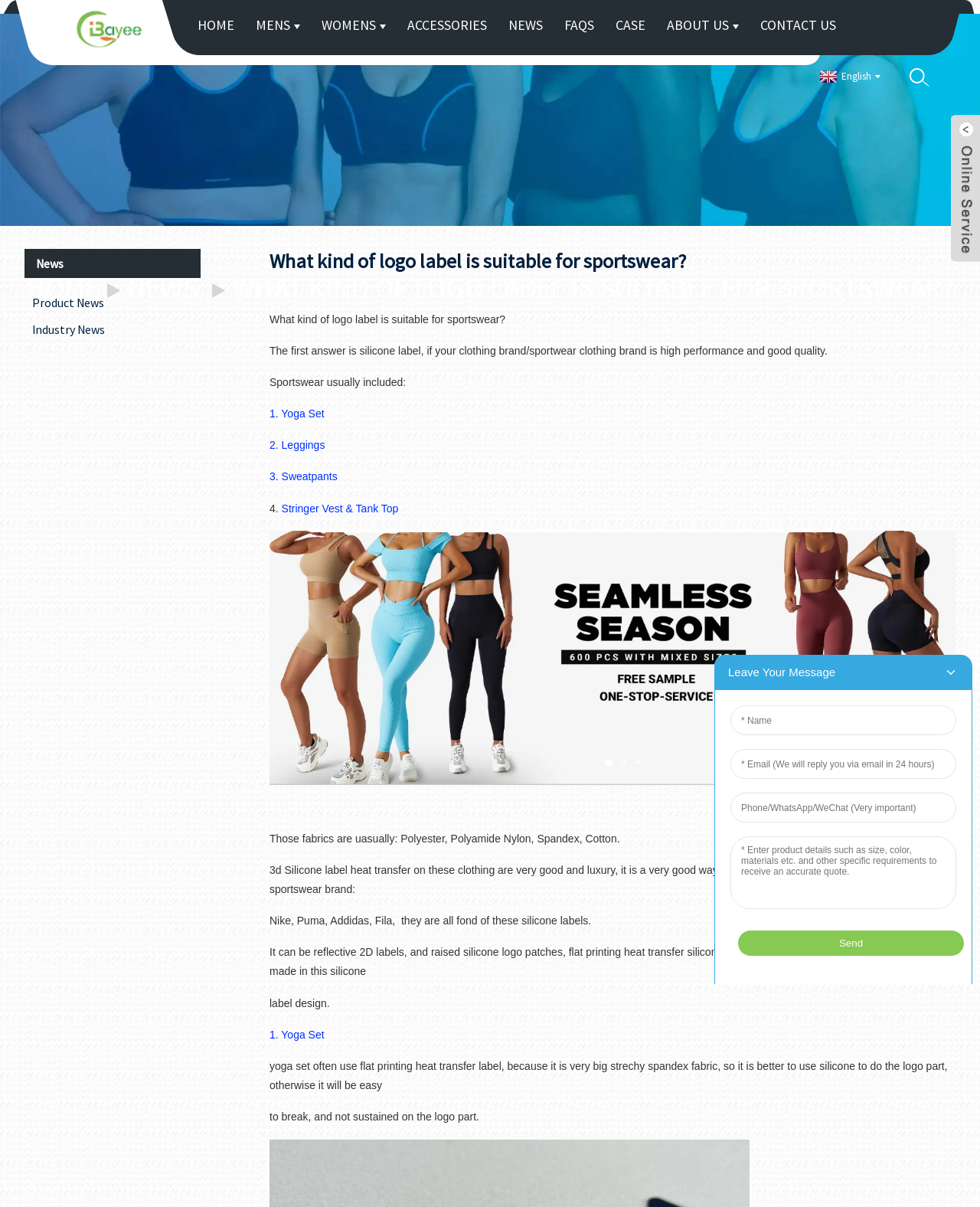Determine the bounding box coordinates of the clickable region to carry out the instruction: "Read more about 'Silicon Steel Cores'".

None